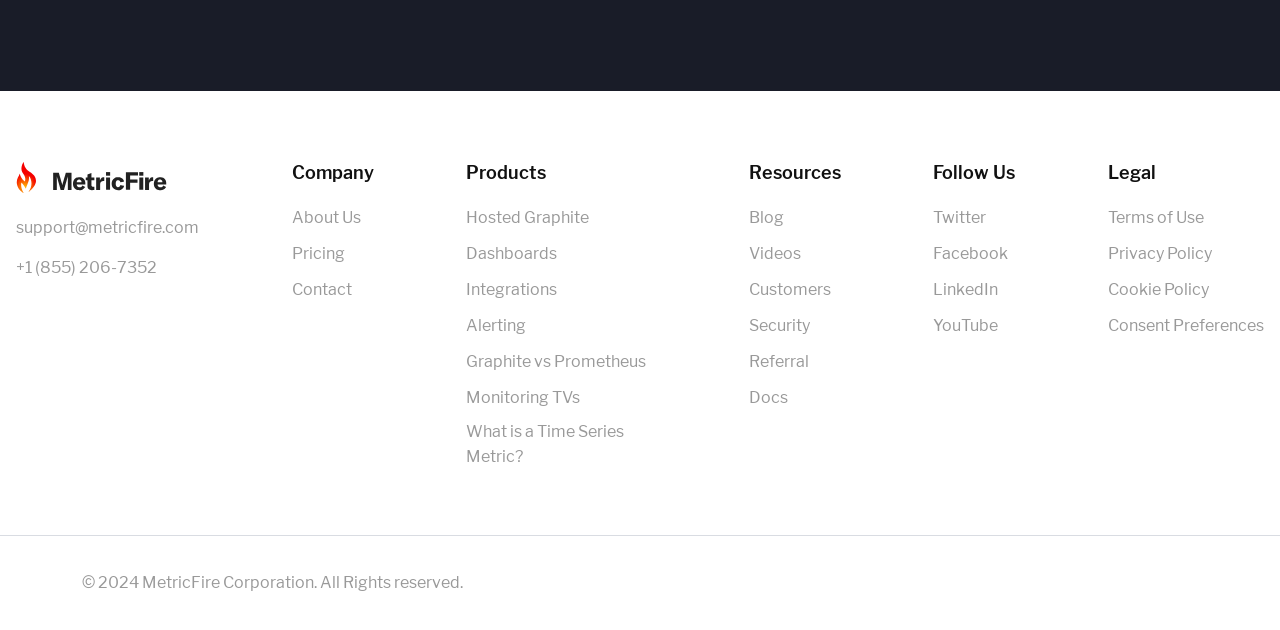Determine the bounding box coordinates in the format (top-left x, top-left y, bottom-right x, bottom-right y). Ensure all values are floating point numbers between 0 and 1. Identify the bounding box of the UI element described by: Cookie Policy

[0.866, 0.445, 0.945, 0.475]